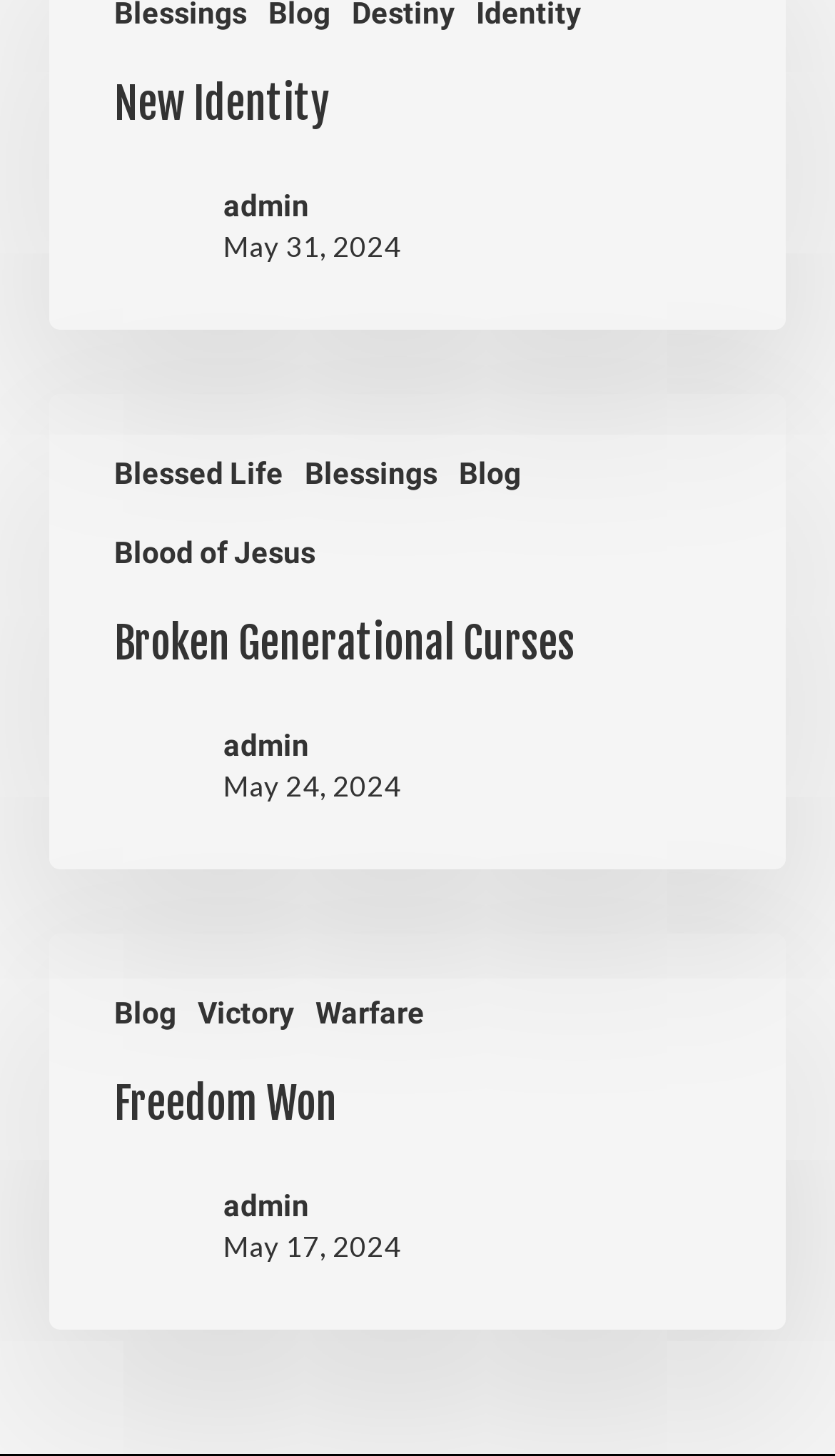How many articles are listed on this page?
Analyze the image and provide a thorough answer to the question.

I counted the number of headings with dates, which are 'New Identity', 'Broken Generational Curses', and 'Freedom Won', and found that there are three articles listed on this page.